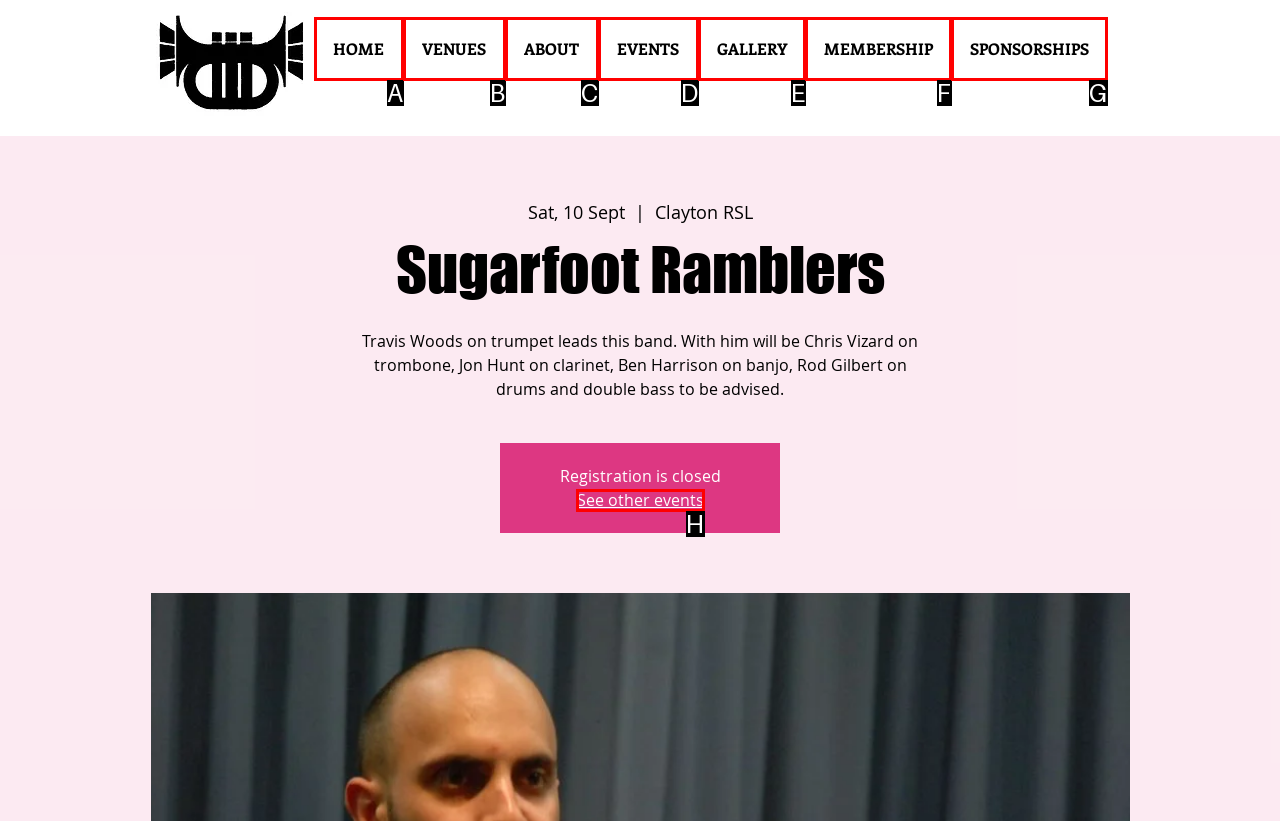Based on the task: see other events, which UI element should be clicked? Answer with the letter that corresponds to the correct option from the choices given.

H